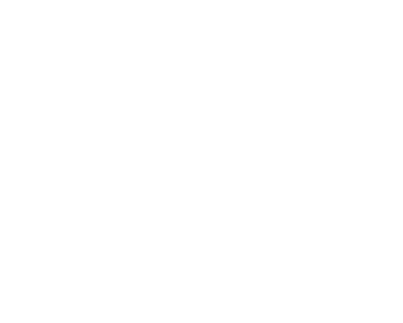Based on the image, provide a detailed response to the question:
What is the artist associated with?

According to the caption, the artist is associated with Grip Ltd, which suggests that the artist was part of a group or organization called Grip Ltd, possibly a collective or a company that supported artists.